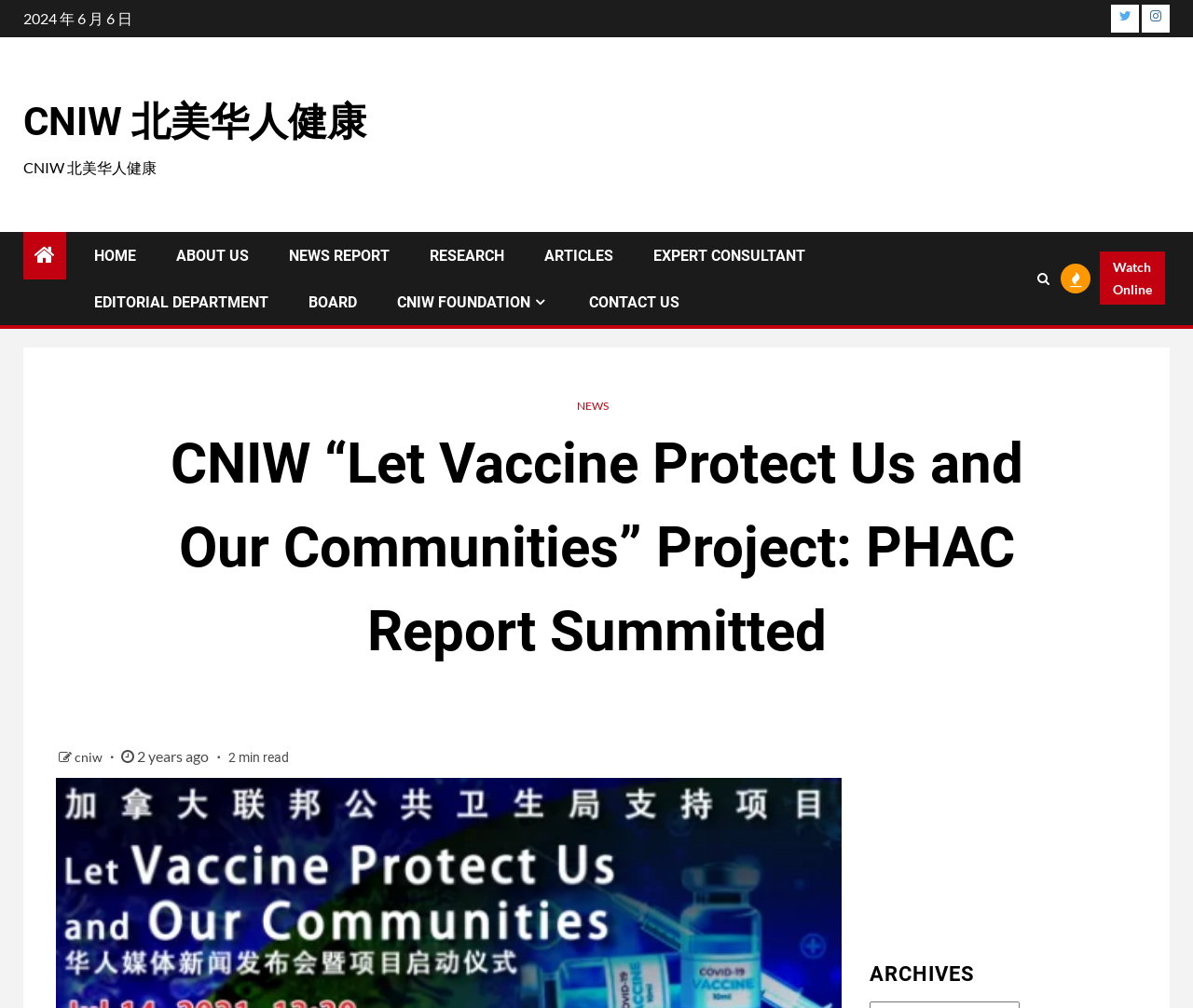Provide the bounding box coordinates of the HTML element this sentence describes: "EDITORIAL DEPARTMENT". The bounding box coordinates consist of four float numbers between 0 and 1, i.e., [left, top, right, bottom].

[0.079, 0.291, 0.225, 0.308]